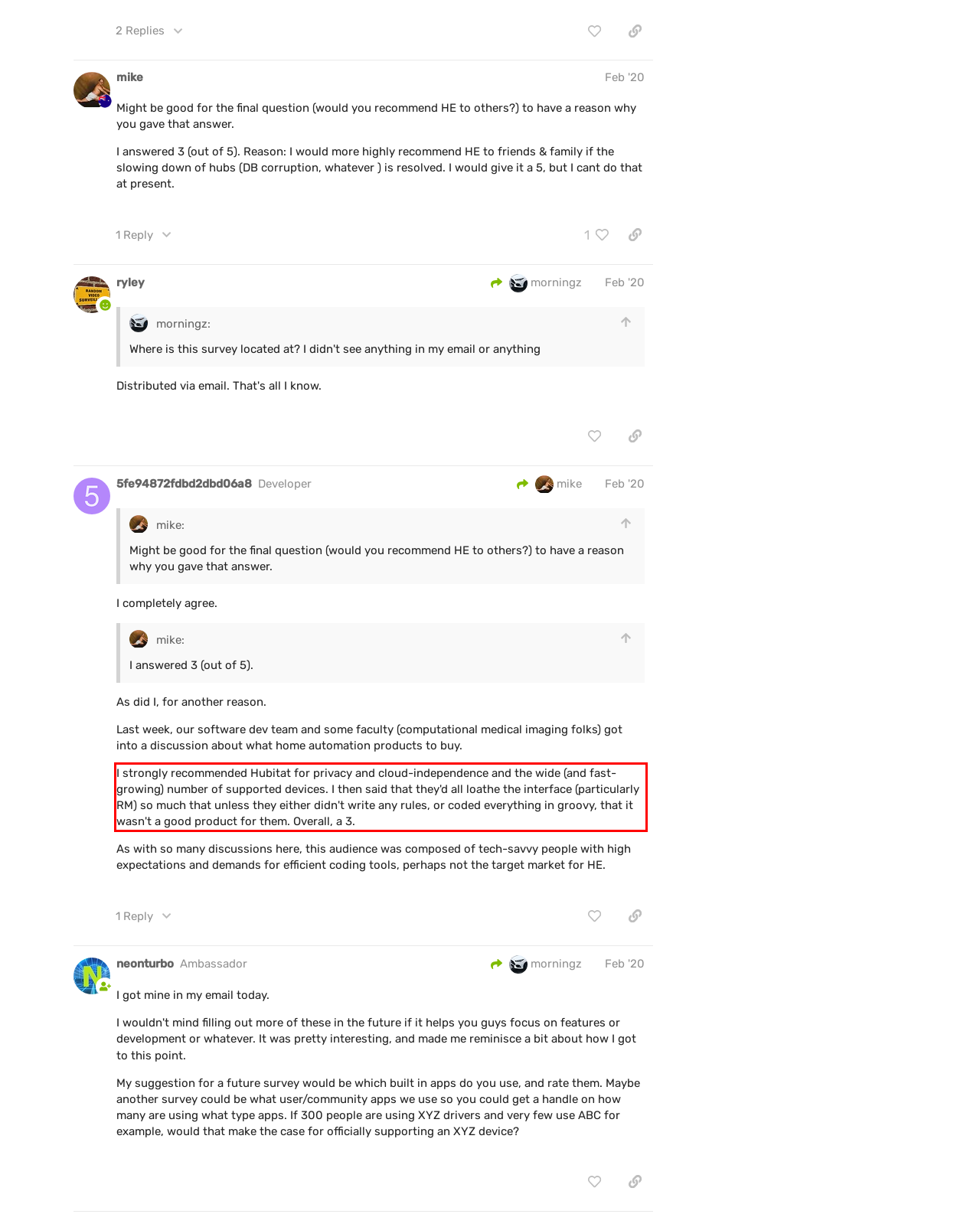Identify the red bounding box in the webpage screenshot and perform OCR to generate the text content enclosed.

I strongly recommended Hubitat for privacy and cloud-independence and the wide (and fast-growing) number of supported devices. I then said that they'd all loathe the interface (particularly RM) so much that unless they either didn't write any rules, or coded everything in groovy, that it wasn't a good product for them. Overall, a 3.